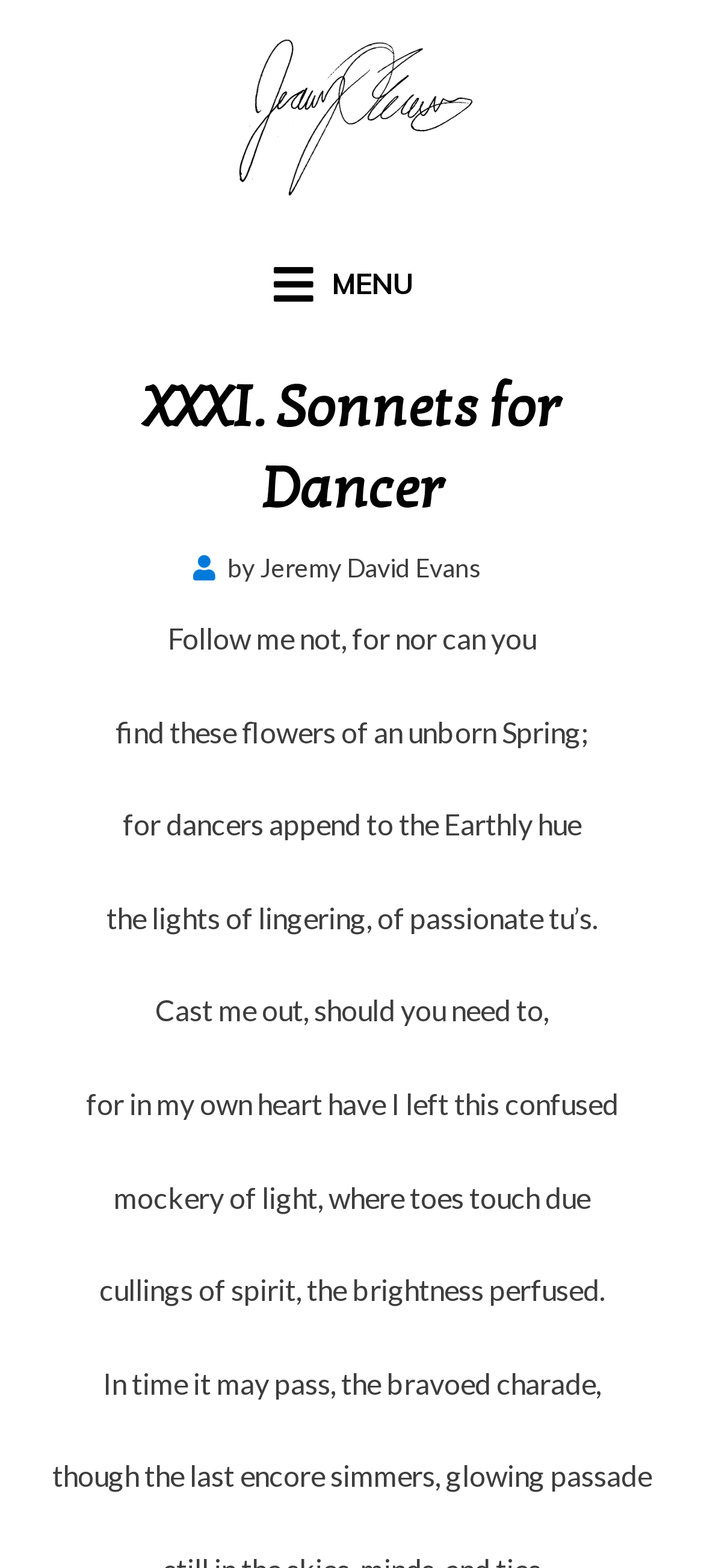What is the tone of the poem? Based on the screenshot, please respond with a single word or phrase.

Contemplative